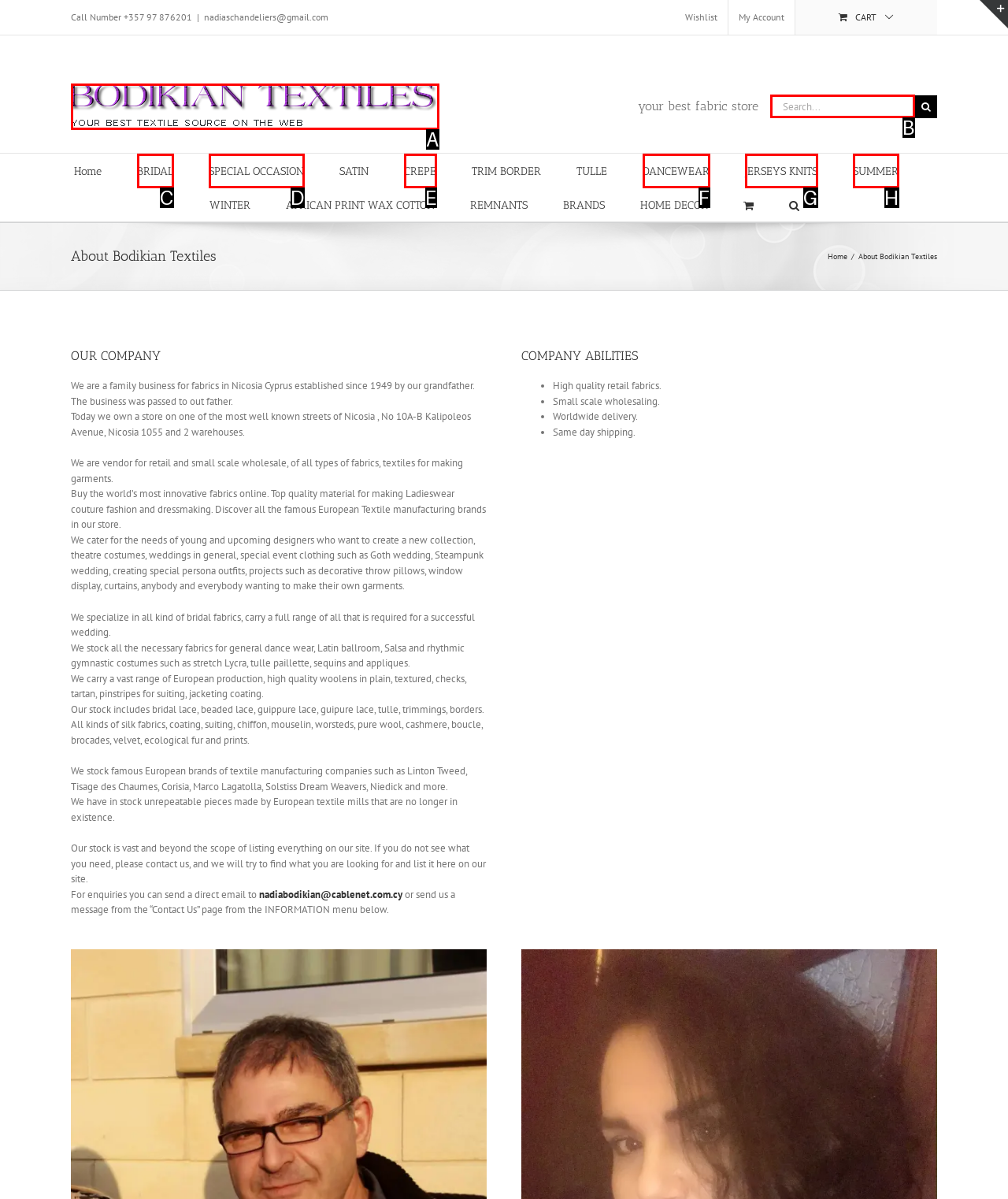Select the option that matches this description: parent_node: your best fabric store
Answer by giving the letter of the chosen option.

A